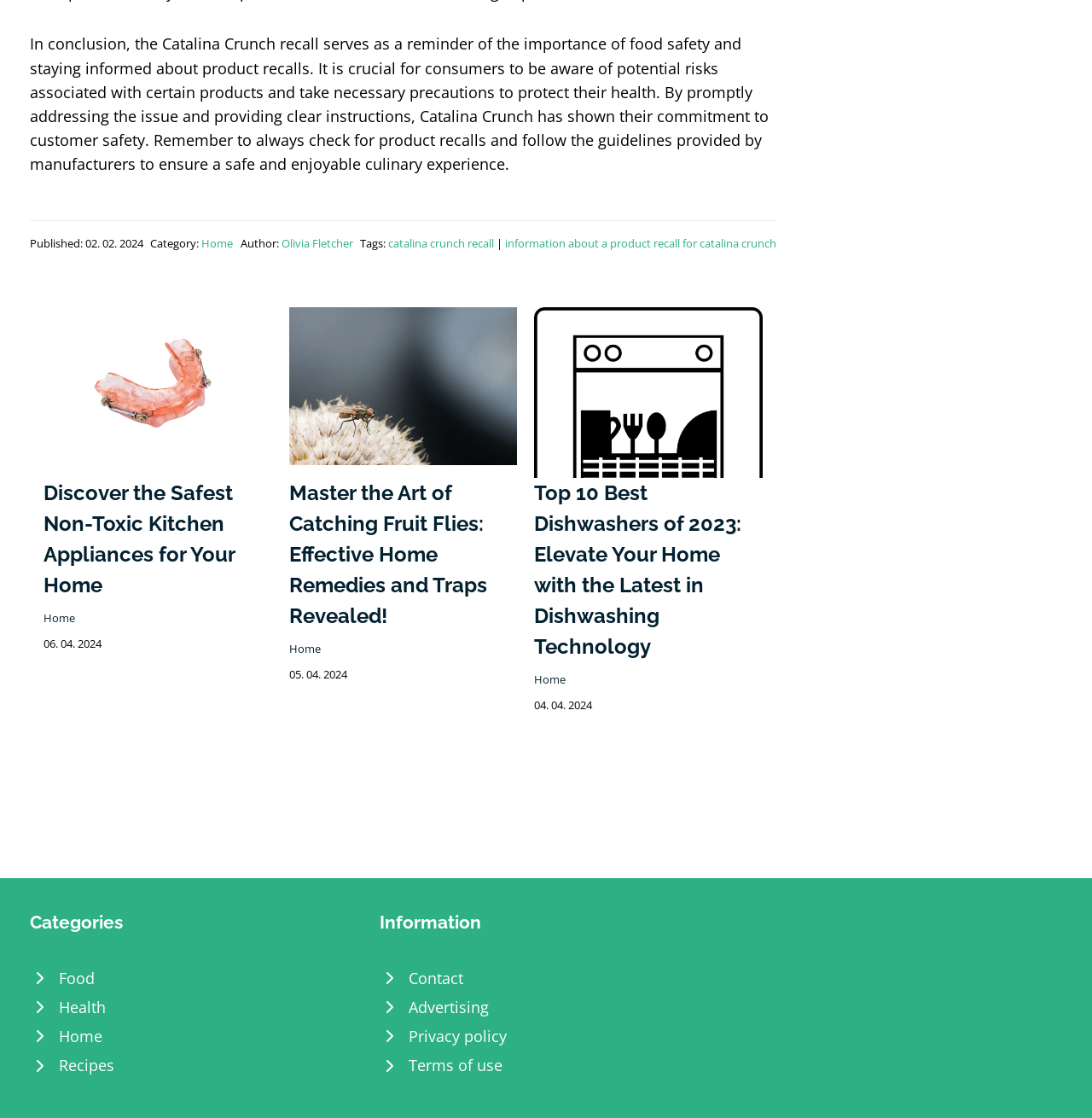What is the date of the article about Best Dishwasher 2023?
Using the image as a reference, give an elaborate response to the question.

The date of the article about Best Dishwasher 2023 is 04. 04. 2024, which is mentioned in the StaticText element with the OCR text '04. 04. 2024'.